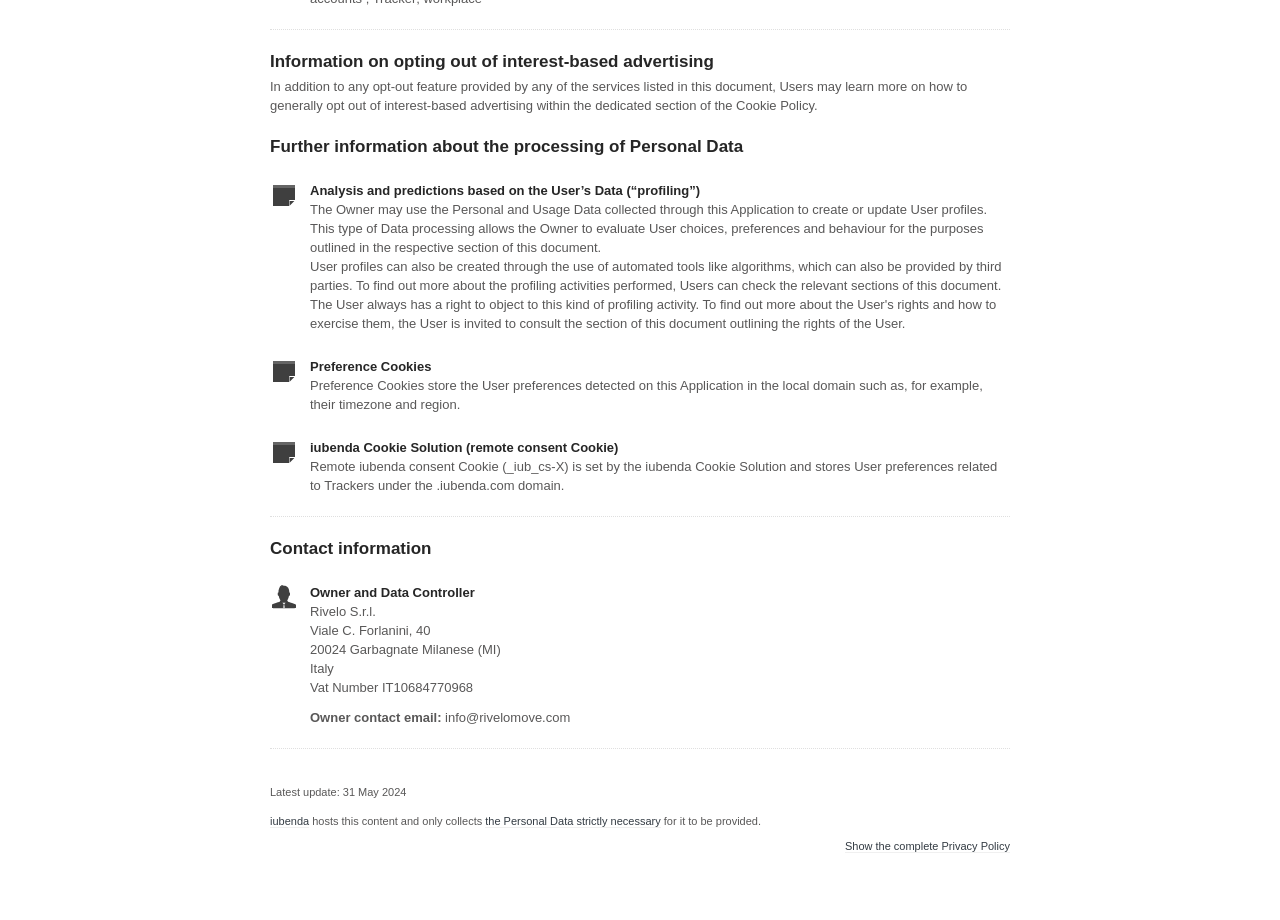From the webpage screenshot, identify the region described by Hansard. Provide the bounding box coordinates as (top-left x, top-left y, bottom-right x, bottom-right y), with each value being a floating point number between 0 and 1.

None